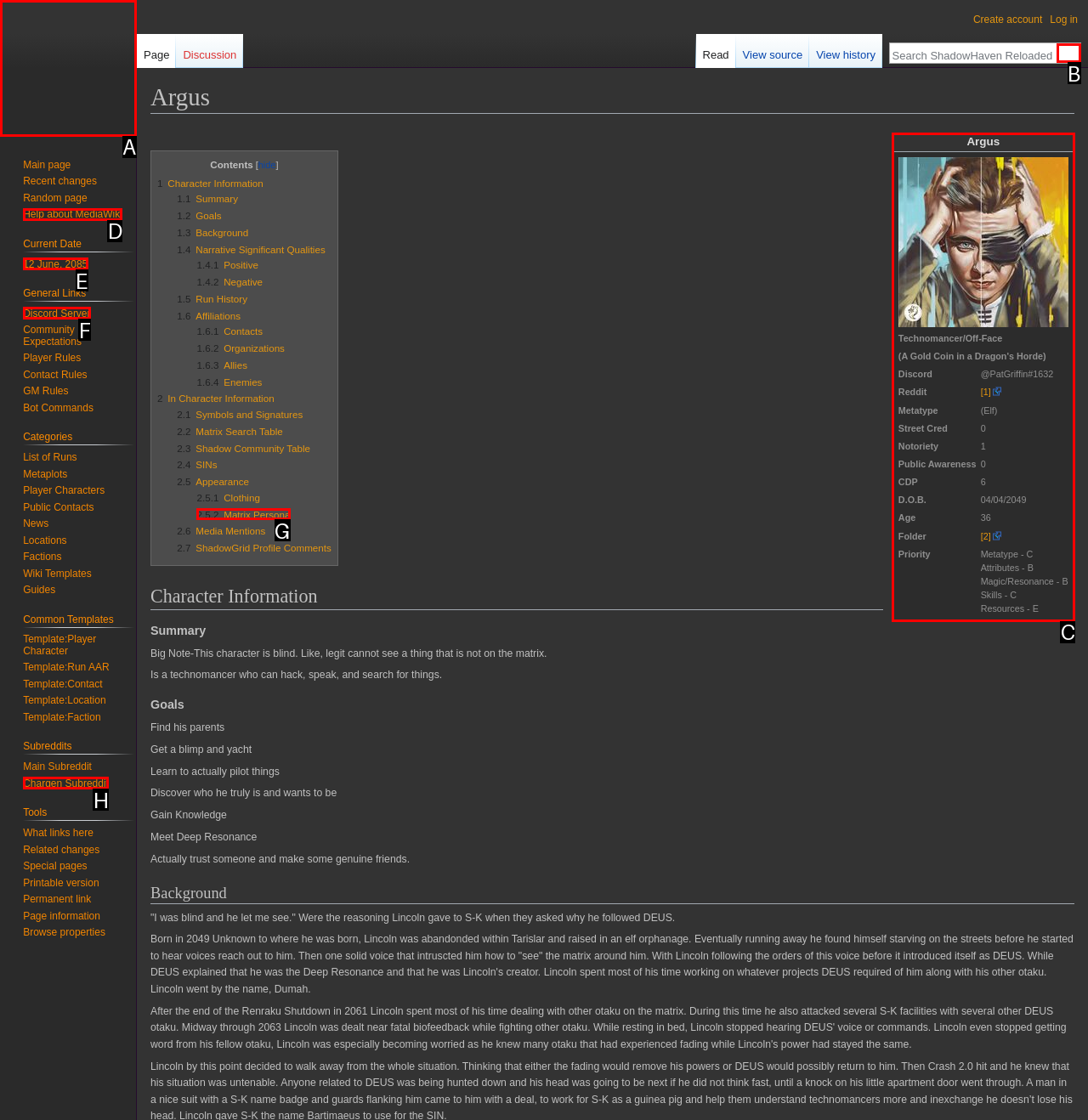Determine the appropriate lettered choice for the task: View the 'Character Information' table. Reply with the correct letter.

C